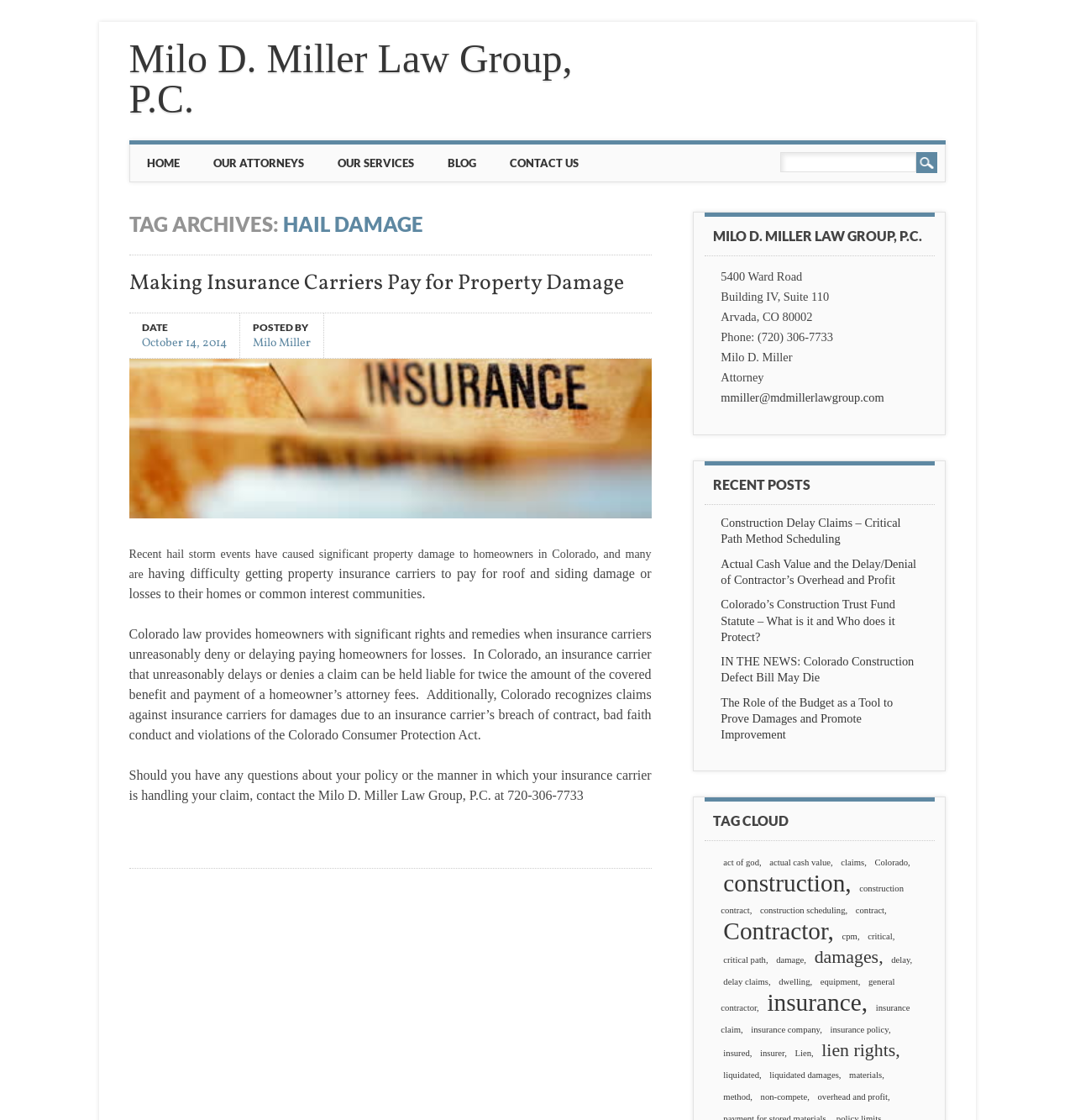Locate the coordinates of the bounding box for the clickable region that fulfills this instruction: "View the 'TAG CLOUD'".

[0.663, 0.725, 0.734, 0.739]